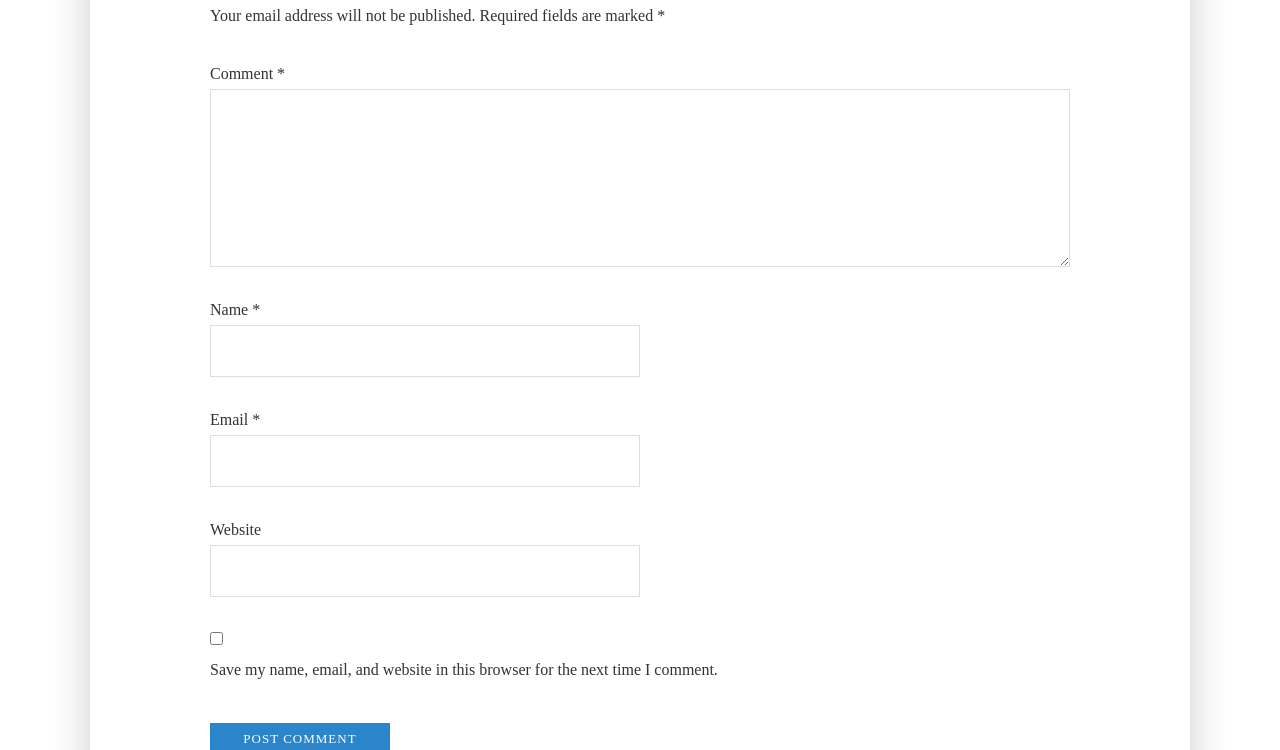Bounding box coordinates are specified in the format (top-left x, top-left y, bottom-right x, bottom-right y). All values are floating point numbers bounded between 0 and 1. Please provide the bounding box coordinate of the region this sentence describes: parent_node: Comment * name="comment"

[0.164, 0.119, 0.836, 0.356]